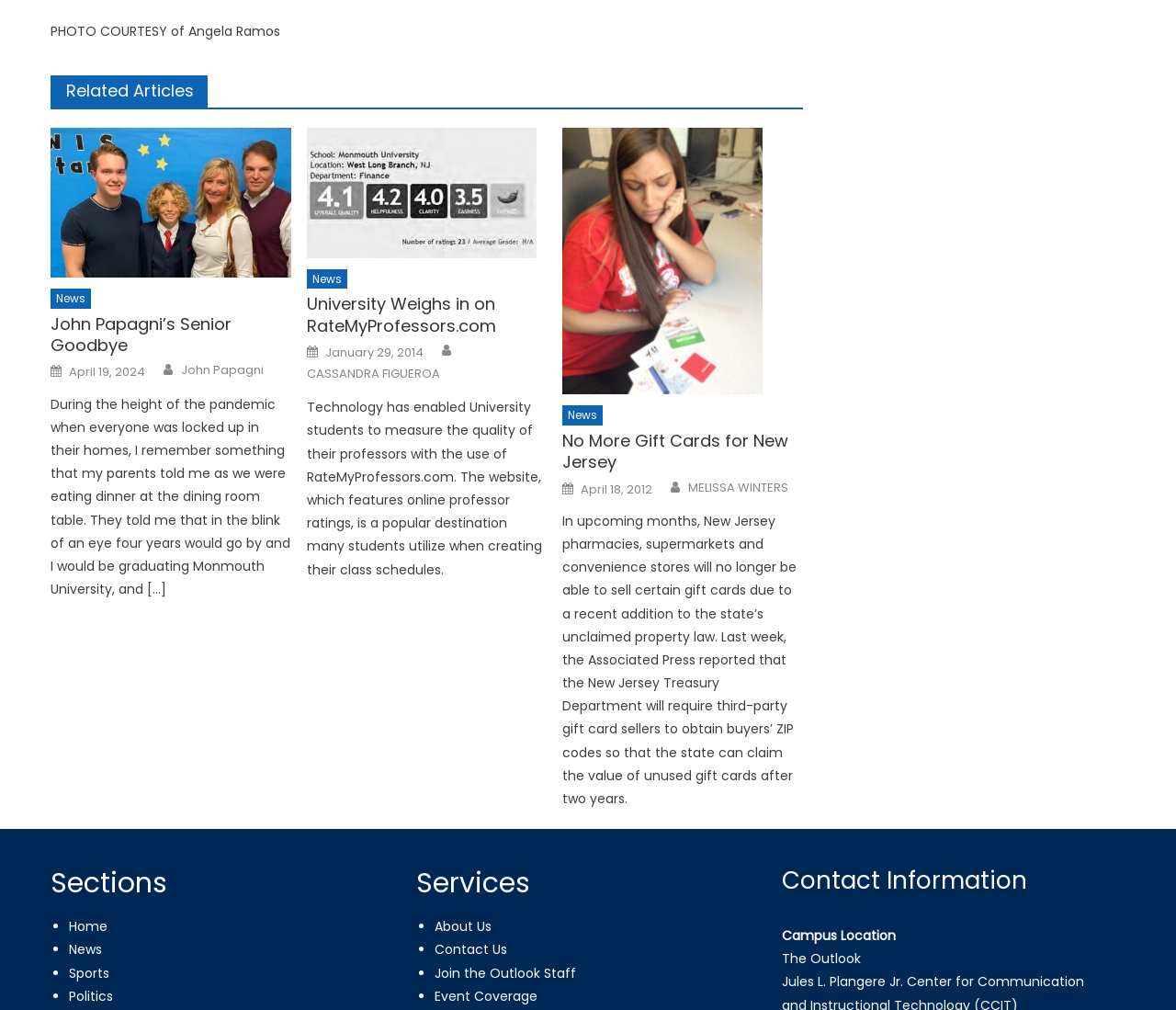Point out the bounding box coordinates of the section to click in order to follow this instruction: "View 'No More Gift Cards for New Jersey' article".

[0.478, 0.426, 0.683, 0.468]